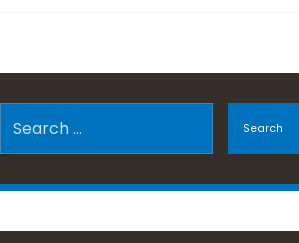What is the color of the search button?
Look at the screenshot and respond with a single word or phrase.

Blue